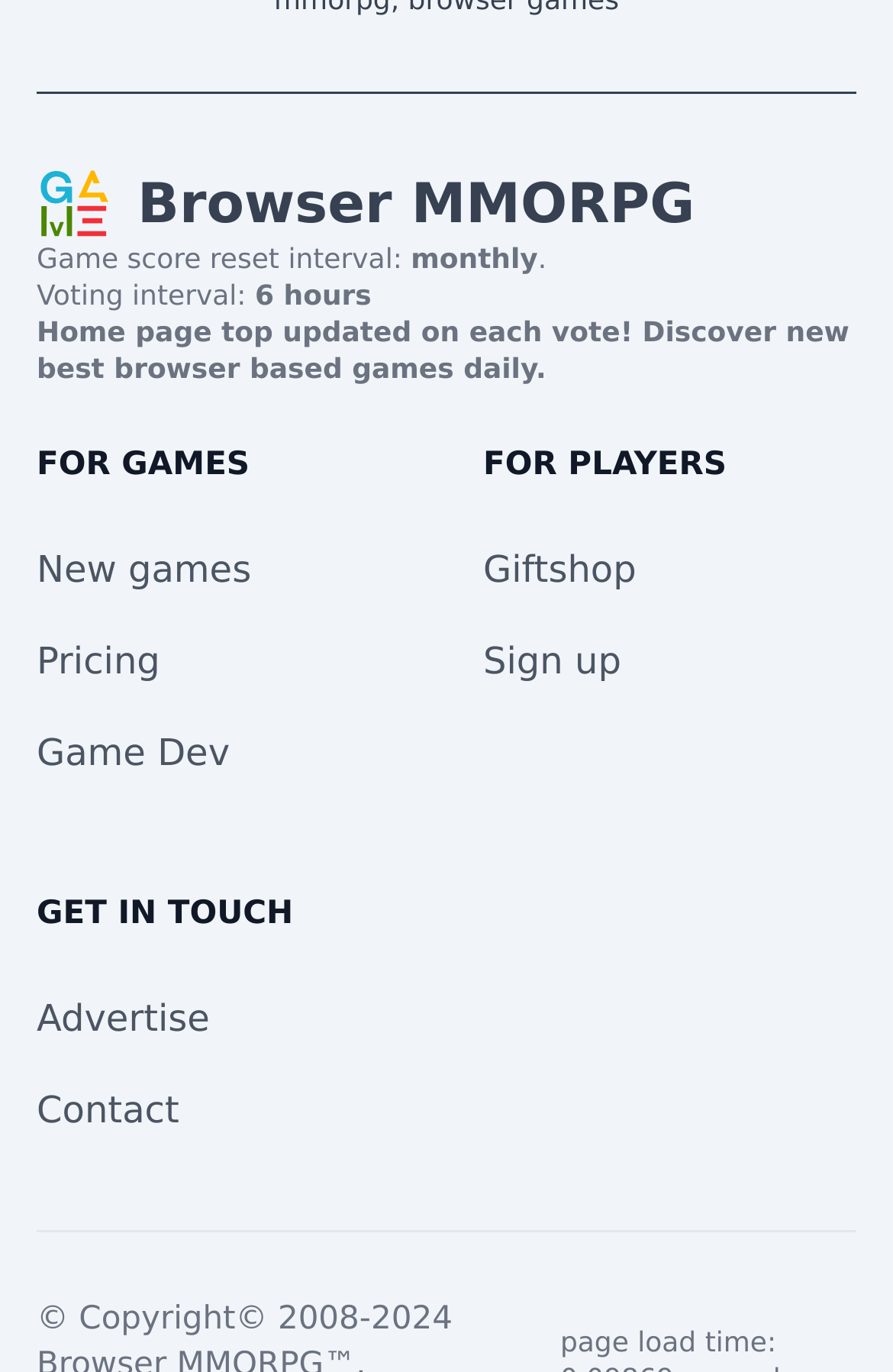Please identify the bounding box coordinates of the clickable element to fulfill the following instruction: "Visit New games page". The coordinates should be four float numbers between 0 and 1, i.e., [left, top, right, bottom].

[0.041, 0.399, 0.281, 0.431]